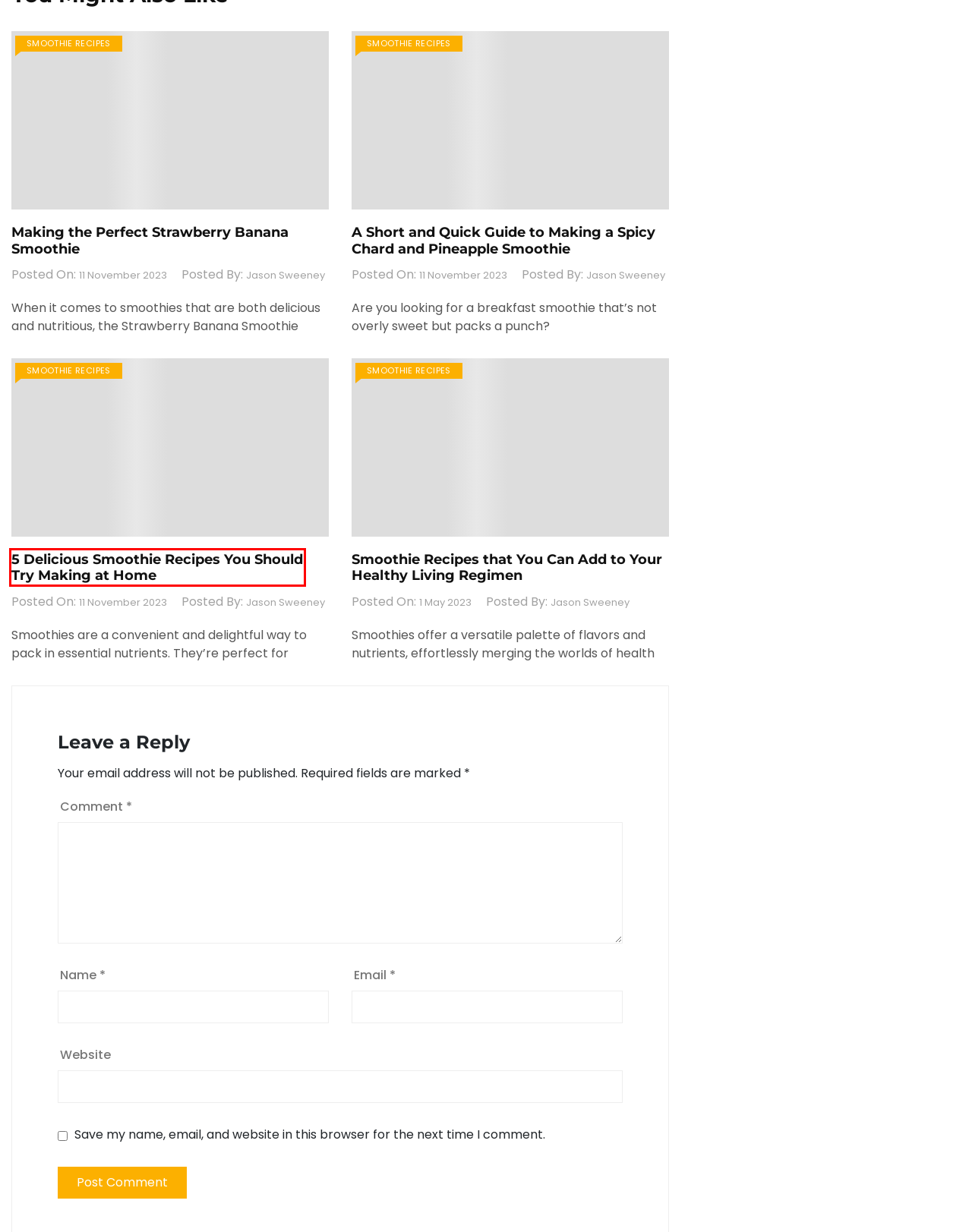You are provided with a screenshot of a webpage containing a red rectangle bounding box. Identify the webpage description that best matches the new webpage after the element in the bounding box is clicked. Here are the potential descriptions:
A. Jason Sweeney, Author at Tiki's Drinks Mystique
B. About - Tiki's Drinks Mystique
C. A Quick and Easy-to-Make Coffee Ice Cream Recipe - Tiki's Drinks Mystique
D. Tiki's Drinks Mystique
E. 5 Delicious Smoothie Recipes You Should Try Making at Home - Tiki's Drinks Mystique
F. Making the Perfect Strawberry Banana Smoothie - Tiki's Drinks Mystique
G. A Short and Quick Guide to Making a Spicy Chard and Pineapple Smoothie - Tiki's Drinks Mystique
H. Cocktail Recipes Archives - Tiki's Drinks Mystique

E